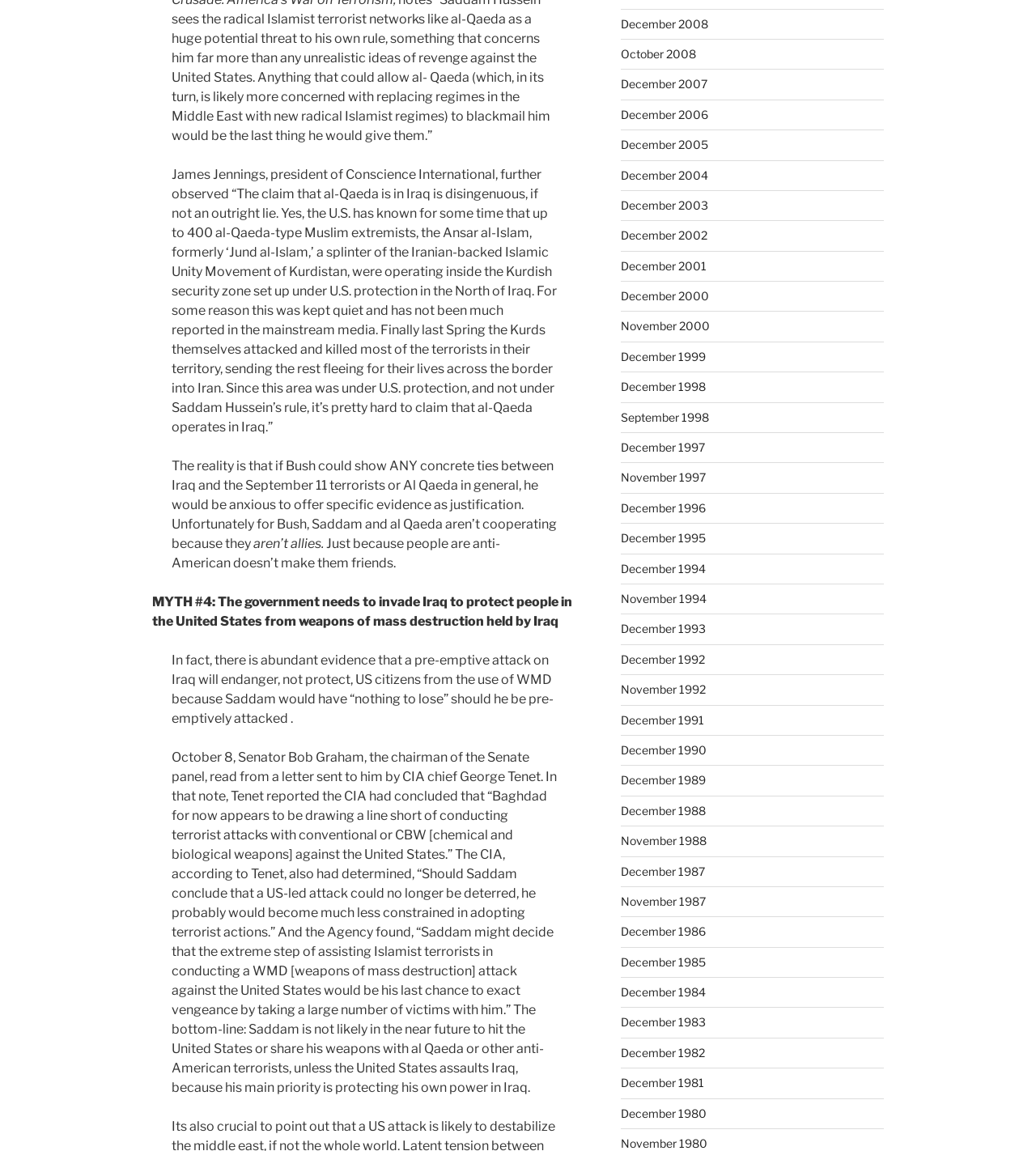What is the date range of the links on the webpage?
Refer to the image and respond with a one-word or short-phrase answer.

December 1980 to December 2008